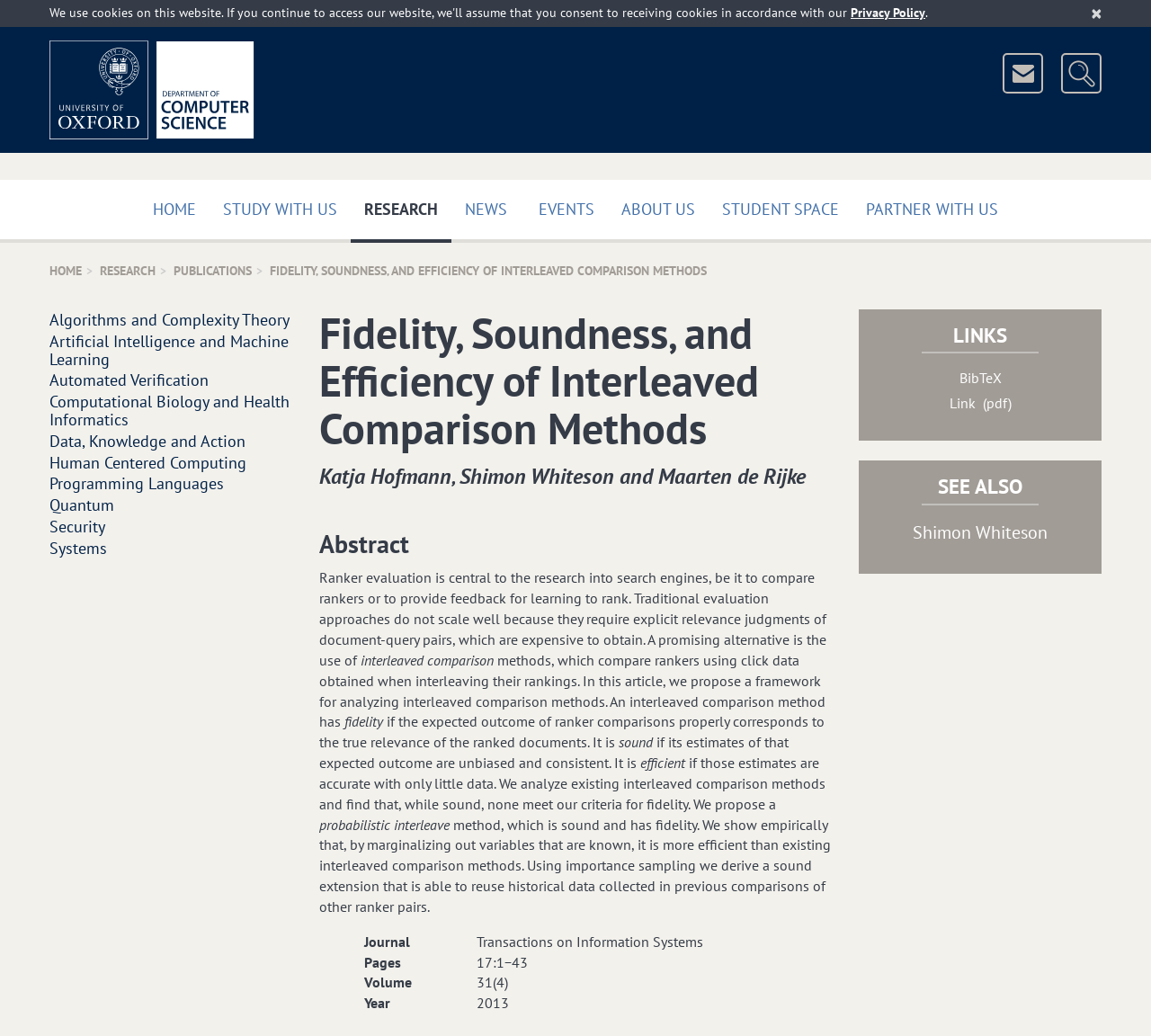Generate a comprehensive description of the webpage.

This webpage is from the Department of Computer Science, University of Oxford, and it displays a publication titled "Fidelity, Soundness, and Efficiency of Interleaved Comparison Methods". 

At the top of the page, there is an alert box with a "Close" button on the right side. Below the alert box, there are links to "Privacy Policy" and a period symbol. On the left side, there is an image of the University of Oxford Department of Computer Science logo. 

To the right of the logo, there are links to "Contact Us" and "Search", each accompanied by an image. Above these links, there is a navigation menu with links to "HOME", "STUDY WITH US", "RESEARCH (CURRENT)", "NEWS", "EVENTS", "ABOUT US", "STUDENT SPACE", and "PARTNER WITH US". 

Below the navigation menu, there is another set of links to "HOME", "RESEARCH", "PUBLICATIONS", and the title of the publication, "Fidelity, Soundness, and Efficiency of Interleaved Comparison Methods". 

The main content of the page is divided into sections. The first section is the title of the publication, followed by the authors' names, "Katja Hofmann, Shimon Whiteson, and Maarten de Rijke". 

The next section is the abstract, which discusses the importance of ranker evaluation in search engine research and the limitations of traditional evaluation approaches. It then introduces the concept of interleaved comparison methods as a promising alternative. 

The following sections provide more details about the proposed framework for analyzing interleaved comparison methods, including the concepts of fidelity, soundness, and efficiency. 

At the bottom of the page, there are sections for "Journal" information, including the journal title, pages, volume, and year. There is also a "LINKS" section with links to "BibTeX" and a PDF version of the publication. 

Finally, there is a "SEE ALSO" section with a link to "Shimon Whiteson", and a list of research areas, including "Algorithms and Complexity Theory", "Artificial Intelligence and Machine Learning", and others.